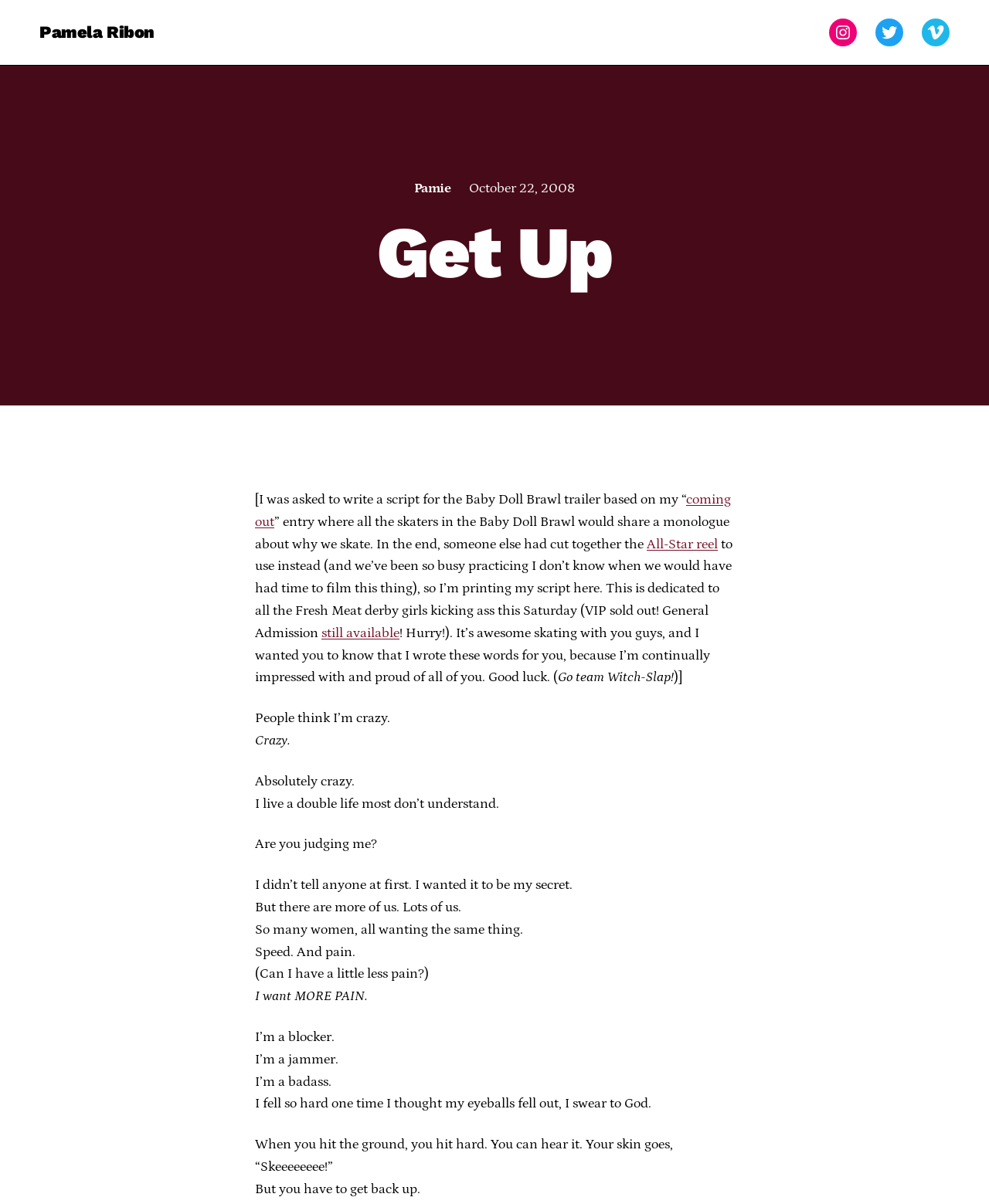Given the element description "Pamela Ribon", identify the bounding box of the corresponding UI element.

[0.04, 0.015, 0.156, 0.039]